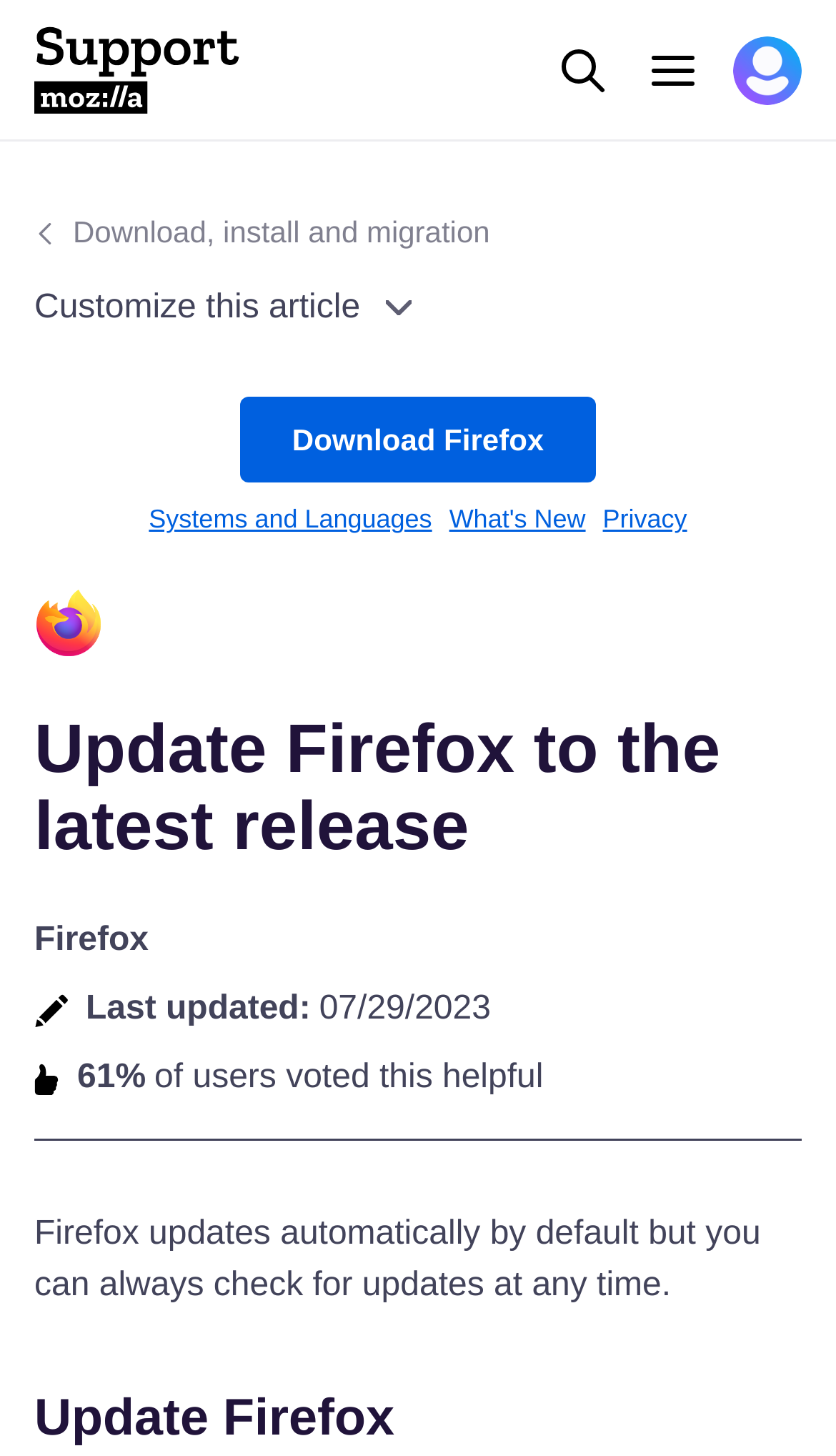Please give a concise answer to this question using a single word or phrase: 
What is the purpose of the button on the top right corner?

Search